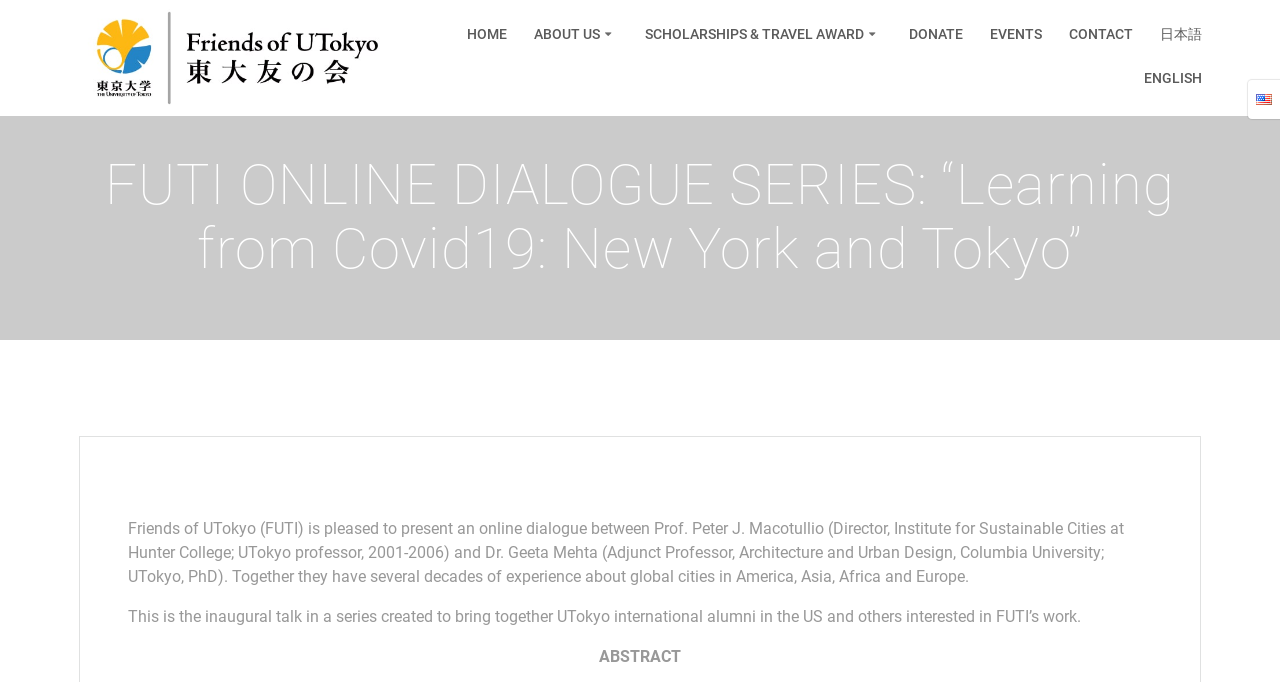What is the purpose of the online dialogue series?
Carefully examine the image and provide a detailed answer to the question.

I found the answer by reading the text 'This is the inaugural talk in a series created to bring together UTokyo international alumni in the US and others interested in FUTI’s work.' on the webpage.